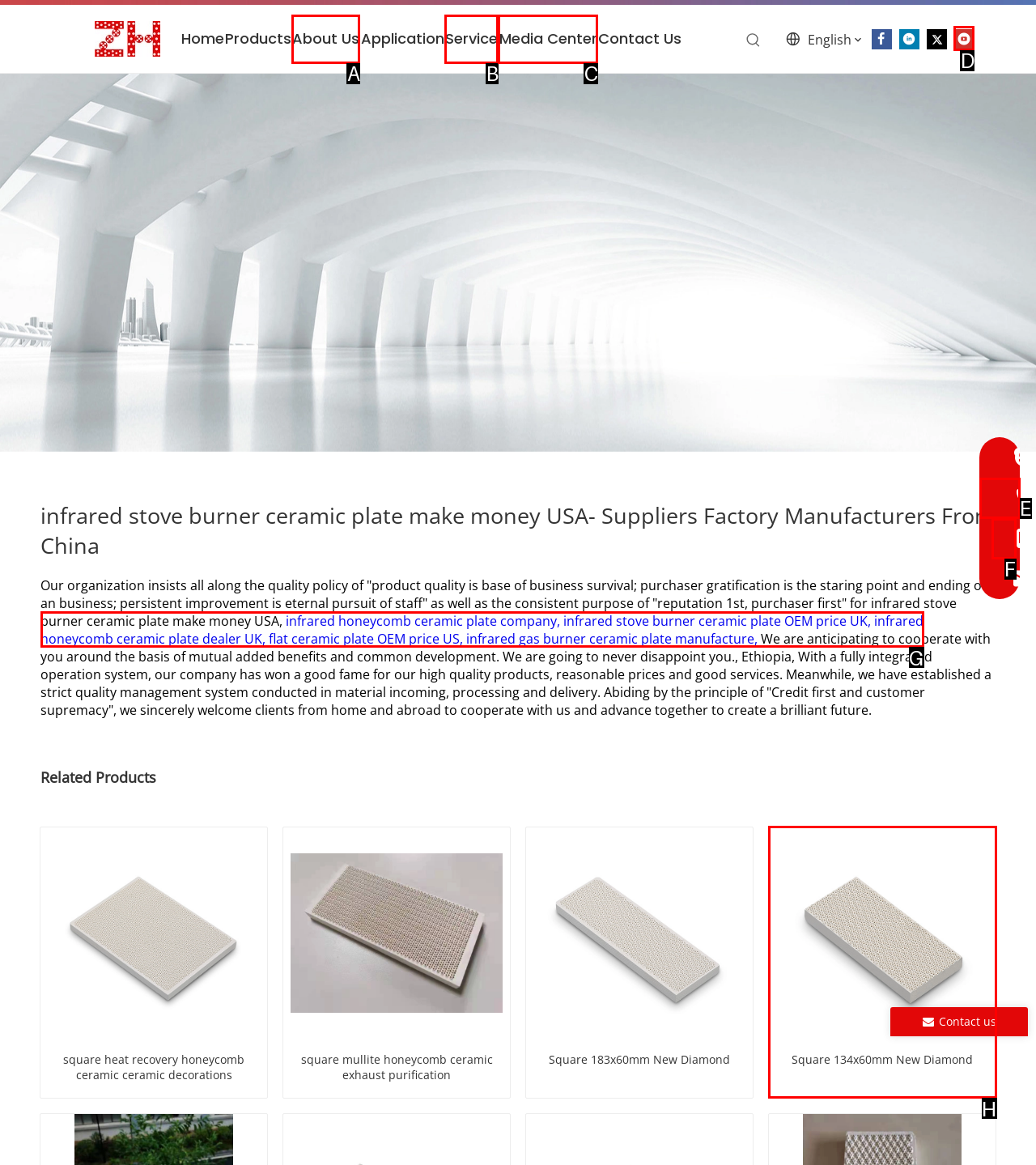Given the description: Square 134x60mm New Diamond, identify the HTML element that corresponds to it. Respond with the letter of the correct option.

H